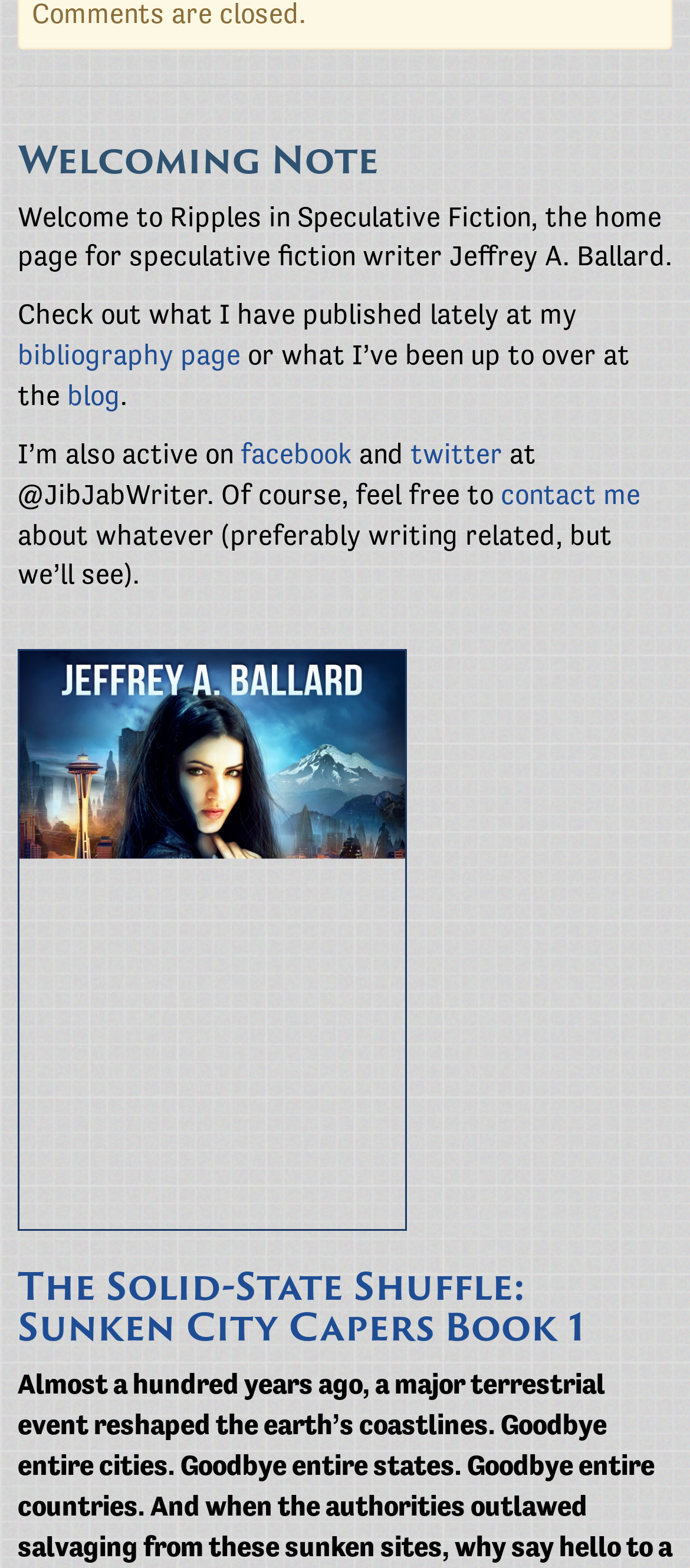How many social media platforms are mentioned?
Kindly offer a comprehensive and detailed response to the question.

The webpage mentions three social media platforms: facebook, twitter, and a link to contact the writer, which implies a potential third platform.